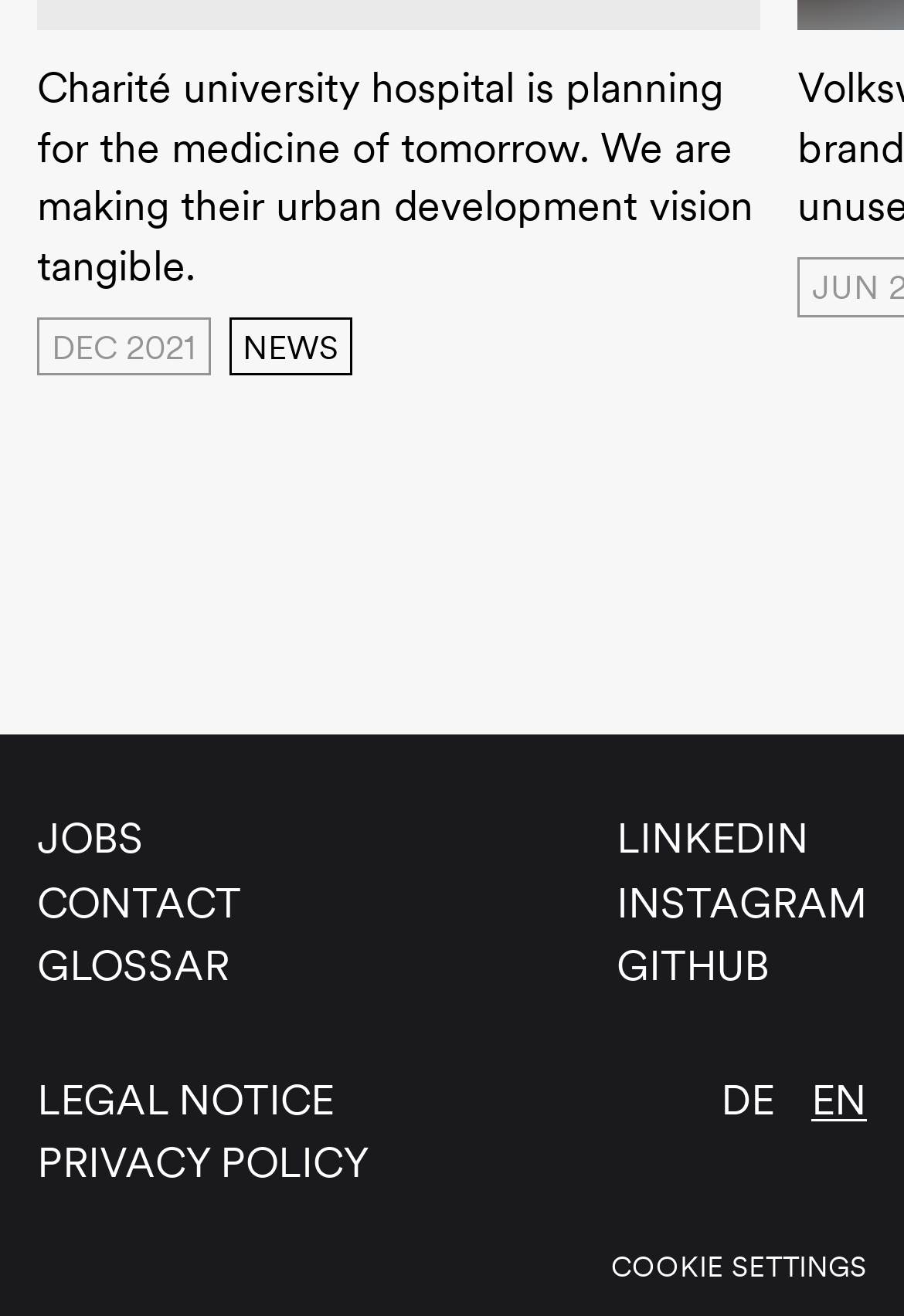What languages can the website be viewed in?
Using the image, give a concise answer in the form of a single word or short phrase.

German, English